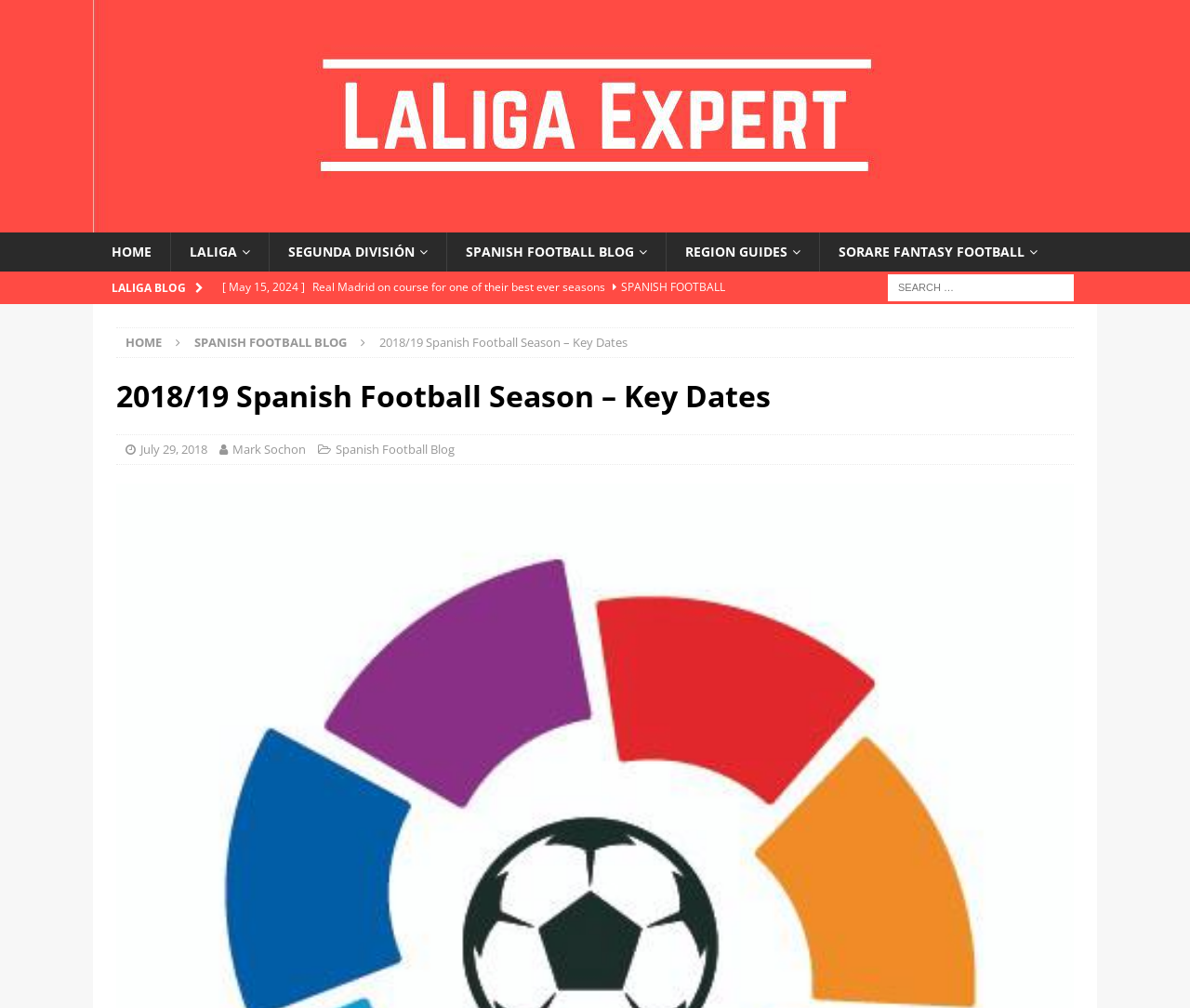Is there a search function on the webpage?
Look at the image and respond to the question as thoroughly as possible.

A search function can be found on the top-right corner of the webpage, where it says 'Search for:' and has a search box next to it.